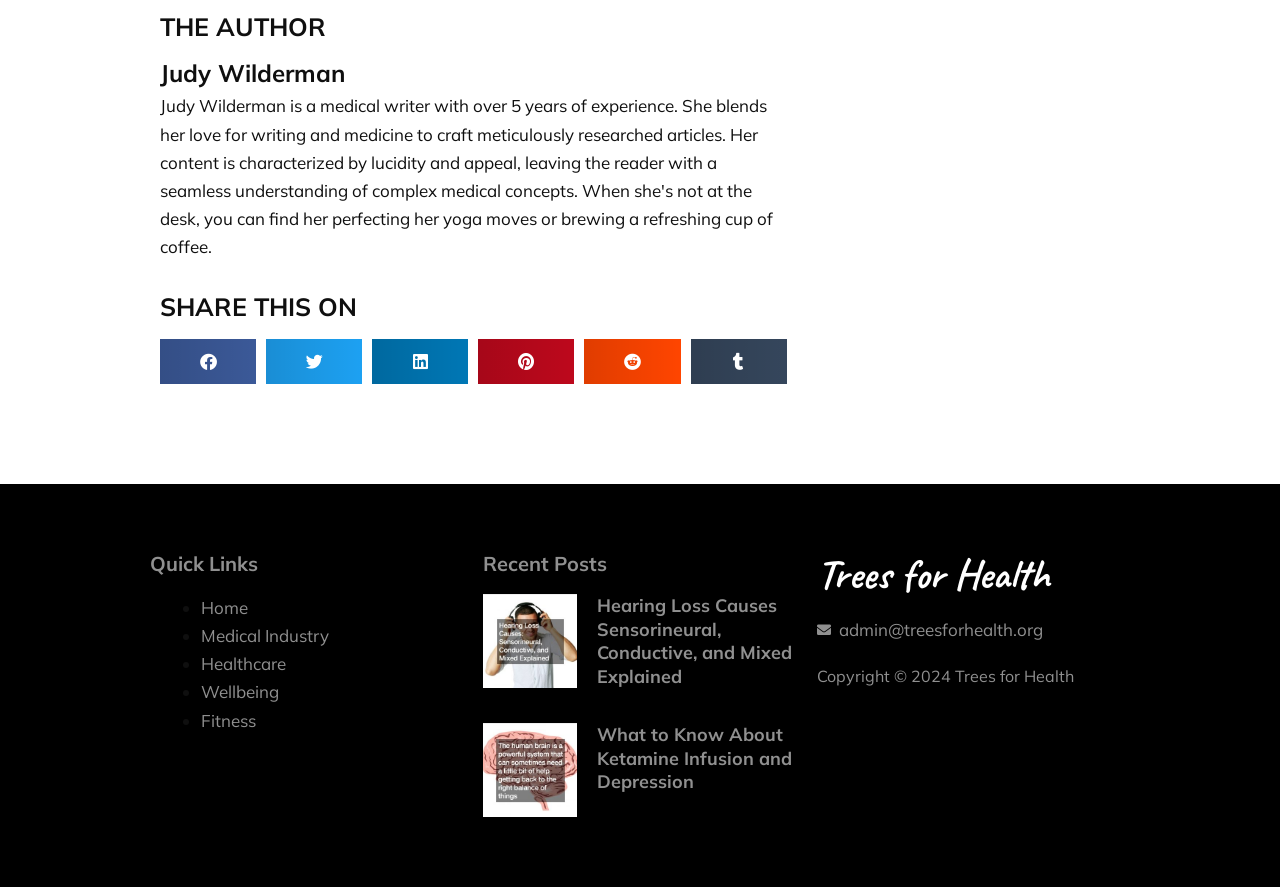Determine the bounding box coordinates of the clickable element to achieve the following action: 'Contact admin@treesforhealth.org'. Provide the coordinates as four float values between 0 and 1, formatted as [left, top, right, bottom].

[0.638, 0.695, 0.883, 0.726]